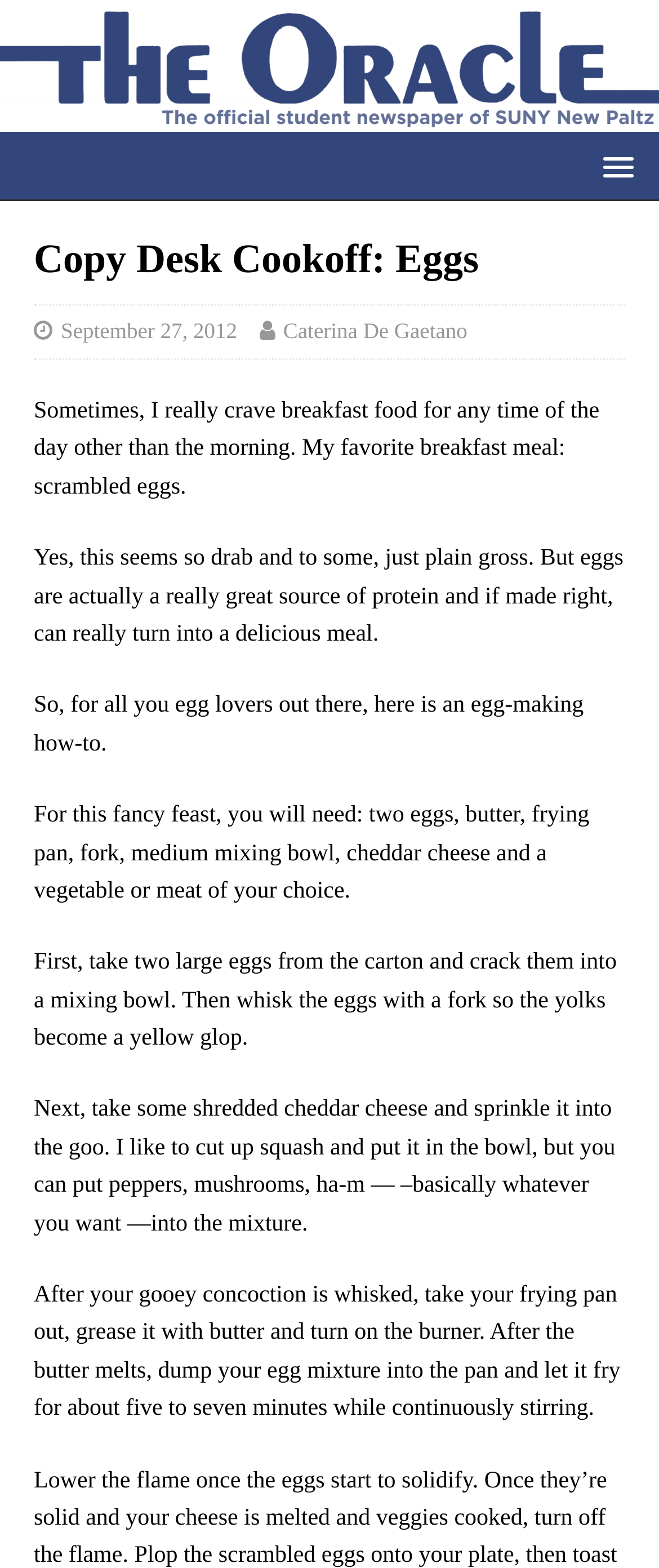Respond to the question below with a concise word or phrase:
What is the purpose of the article?

egg-making how-to